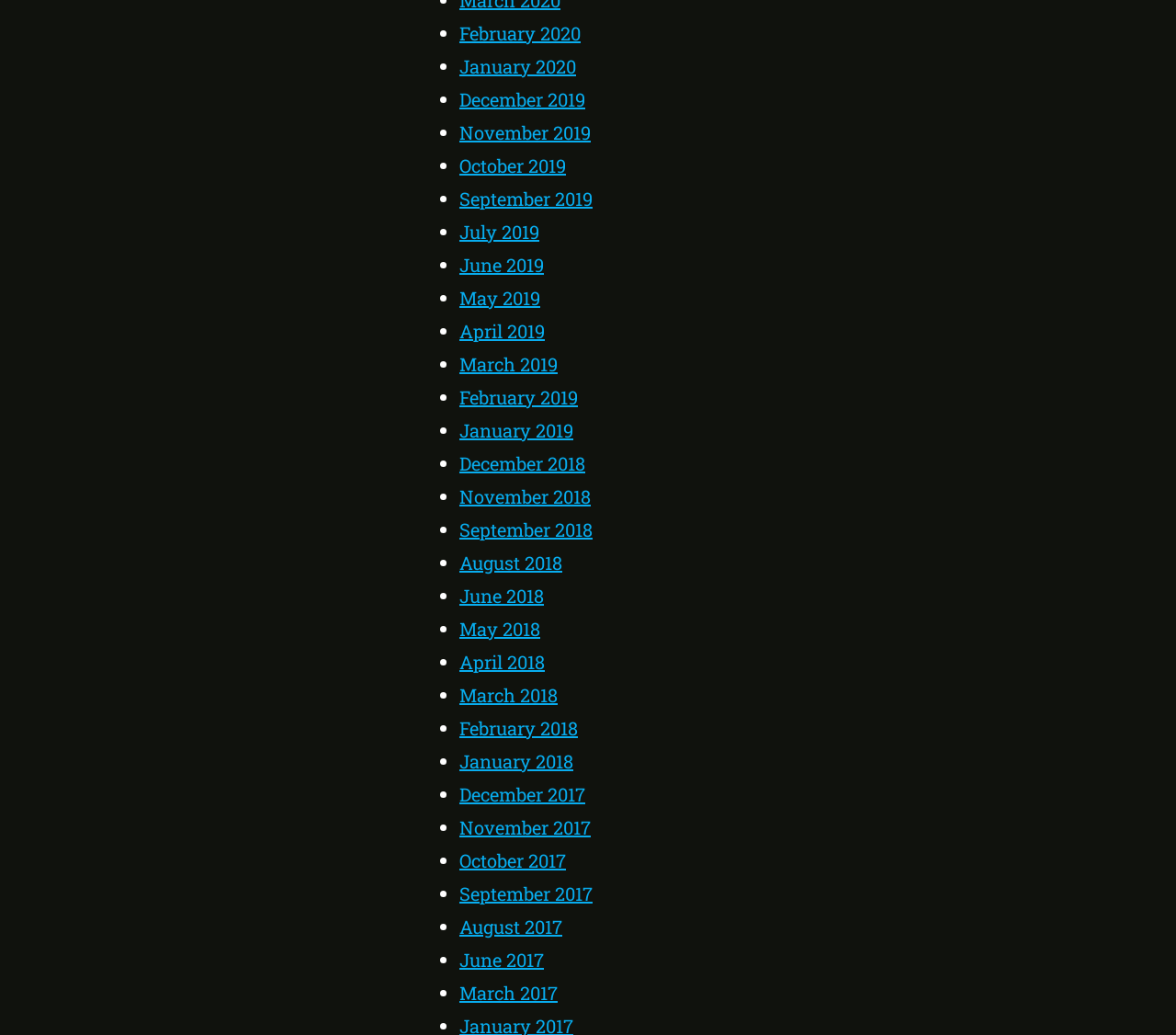How many links are on this webpage?
Based on the image, respond with a single word or phrase.

69